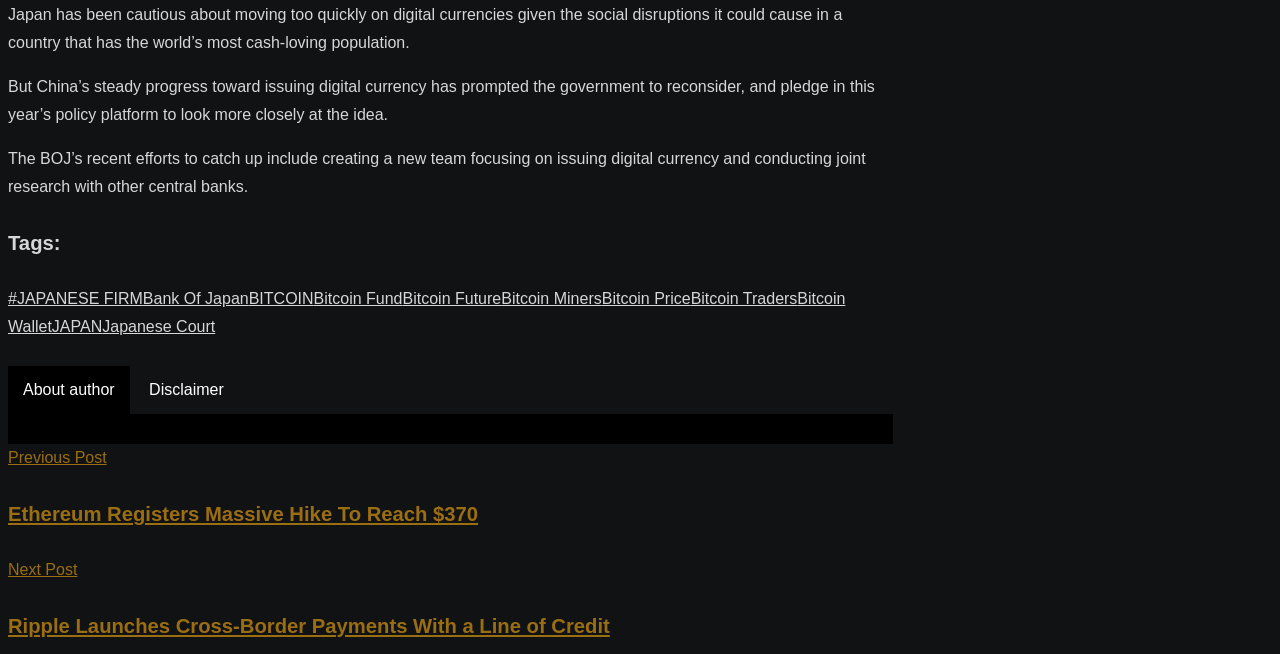What is the topic of the last article on the page?
Offer a detailed and full explanation in response to the question.

The last article on the page has a heading 'Ripple Launches Cross-Border Payments With a Line of Credit', which indicates that the topic of the article is Ripple.